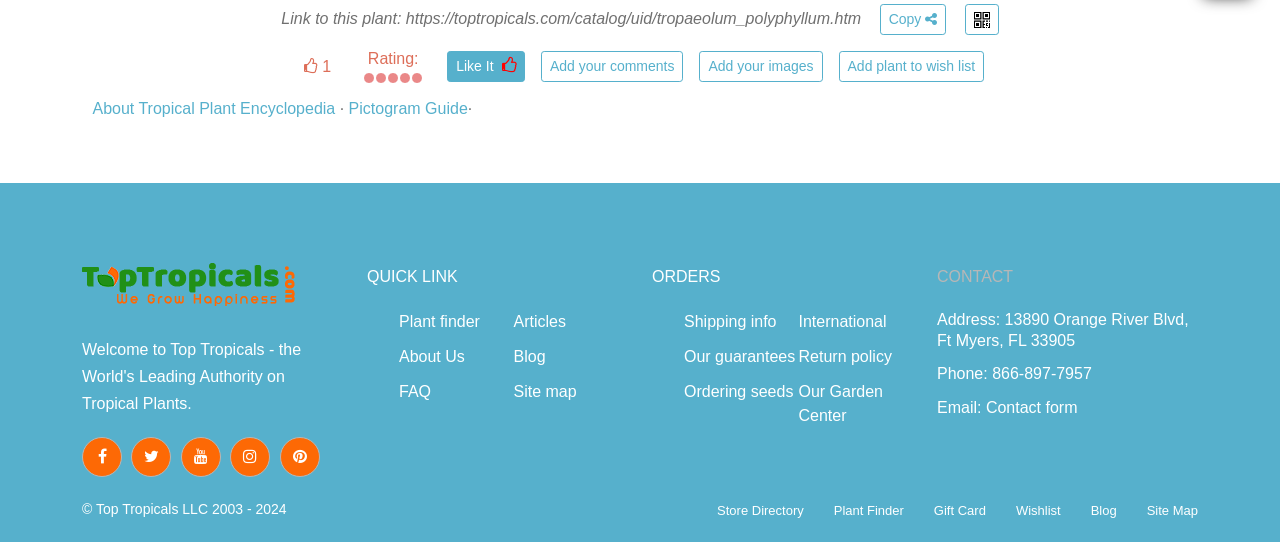Please indicate the bounding box coordinates of the element's region to be clicked to achieve the instruction: "Generate QR-code". Provide the coordinates as four float numbers between 0 and 1, i.e., [left, top, right, bottom].

[0.754, 0.007, 0.78, 0.064]